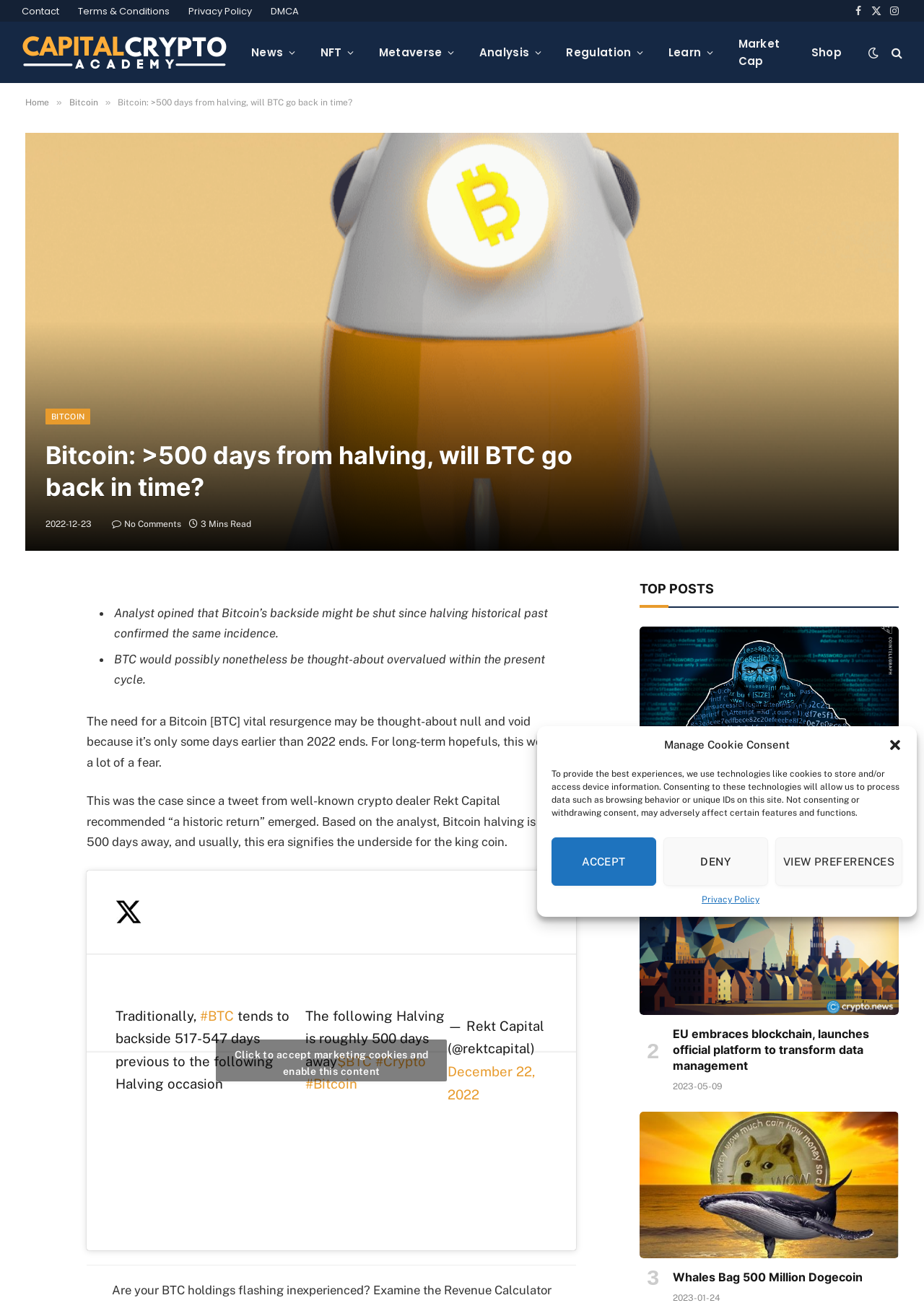Using the information in the image, give a detailed answer to the following question: How many days until the next Bitcoin halving?

I found this information in the article section of the webpage, where it is mentioned that 'Bitcoin halving is round 500 days away'.